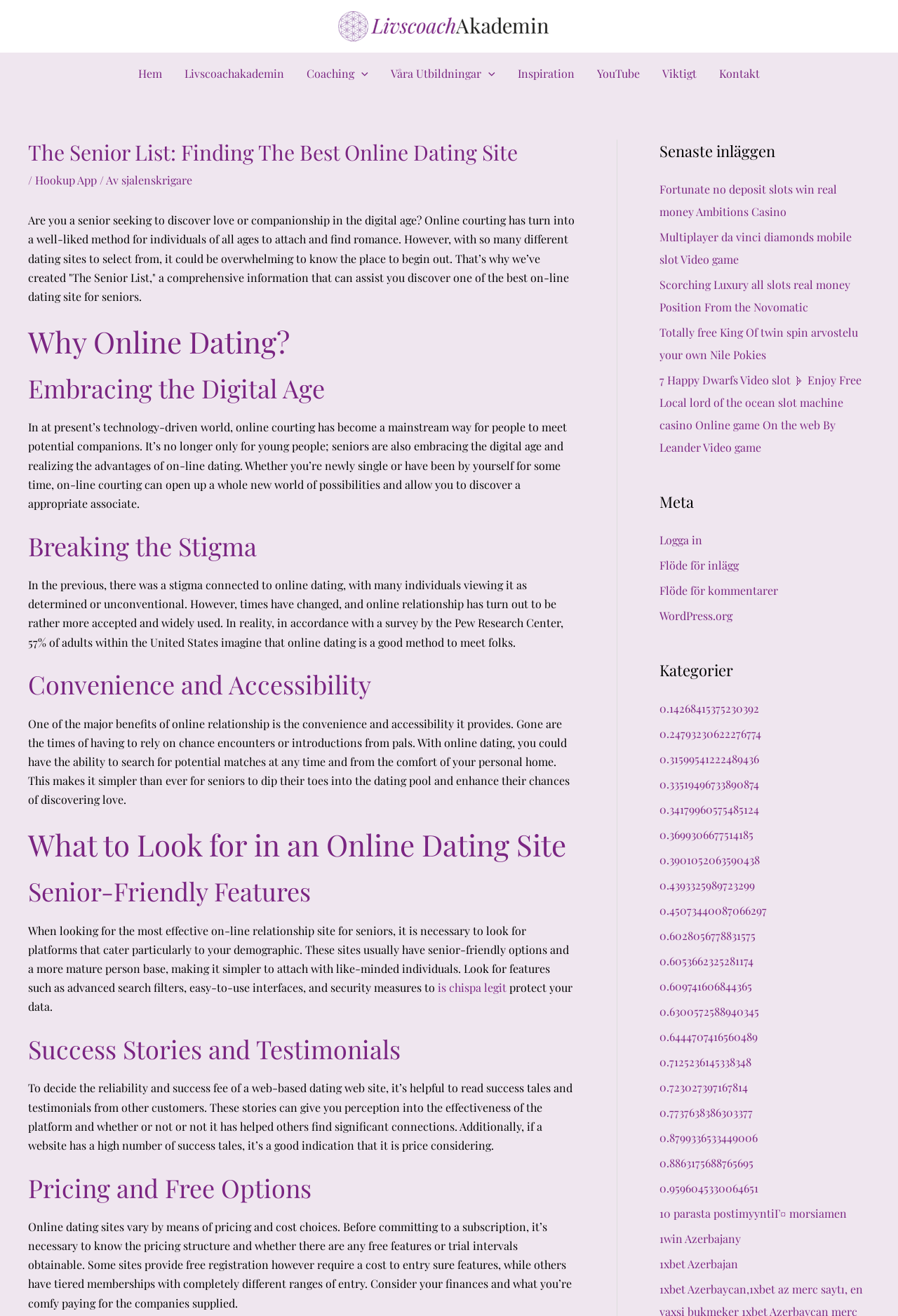Answer the question below with a single word or a brief phrase: 
How many navigation links are in the top navigation bar?

9